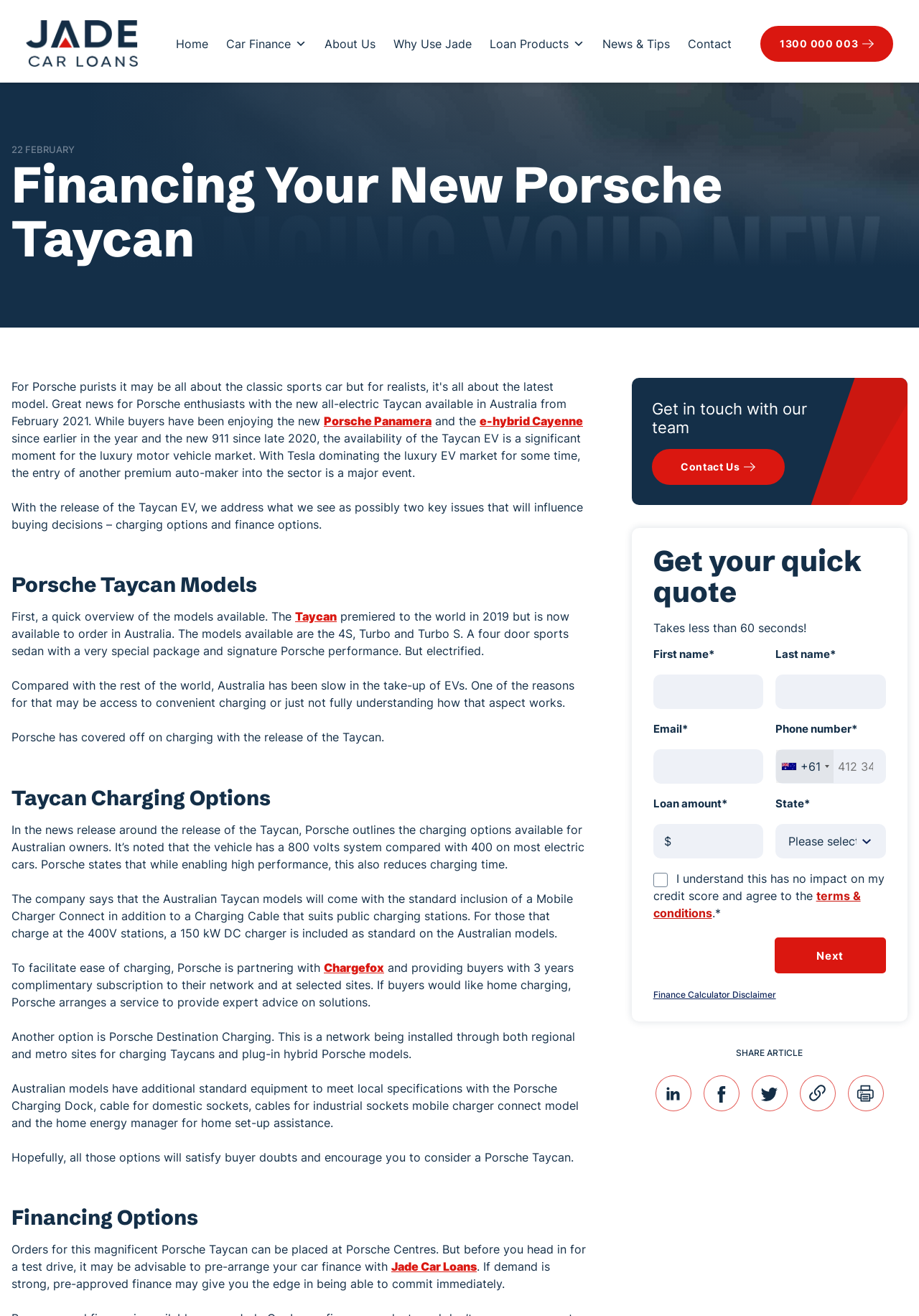Extract the top-level heading from the webpage and provide its text.

Financing Your New Porsche Taycan